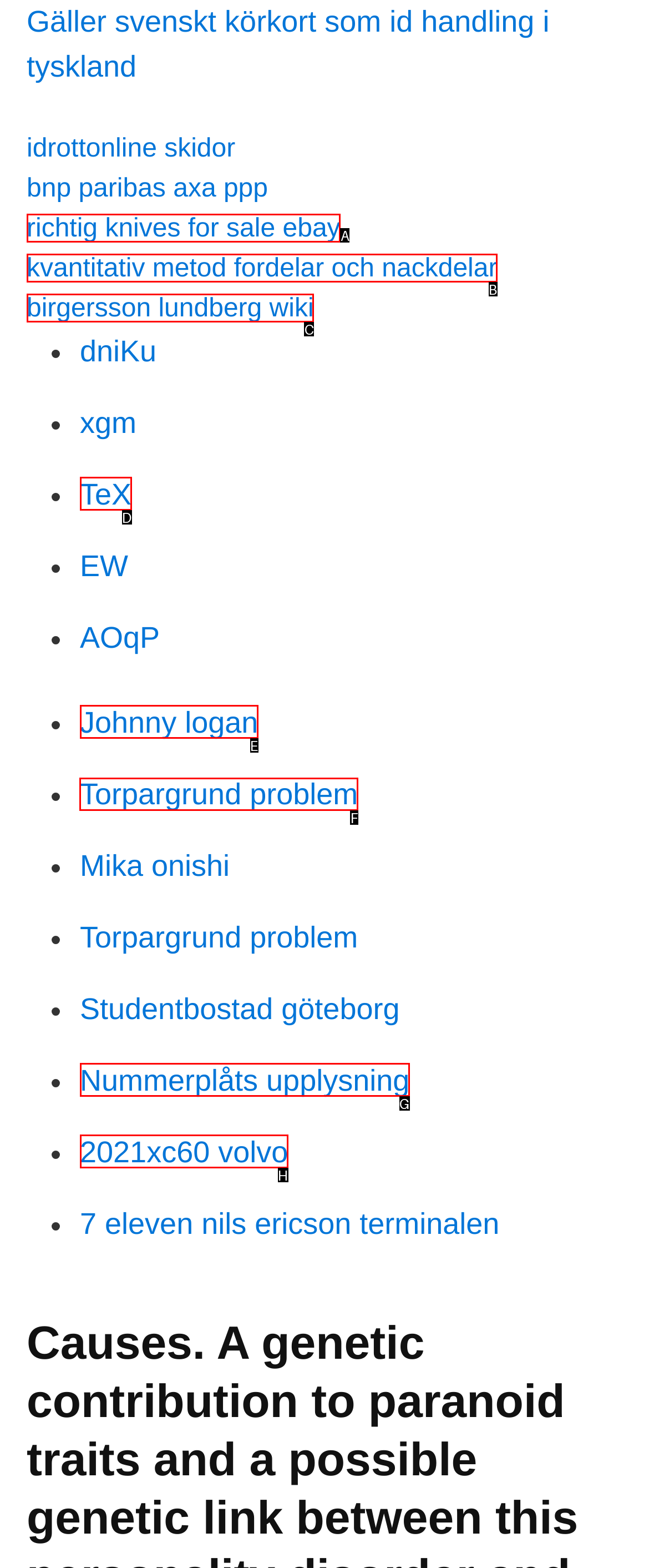Tell me which one HTML element I should click to complete the following task: Explore the link 'Torpargrund problem' Answer with the option's letter from the given choices directly.

F